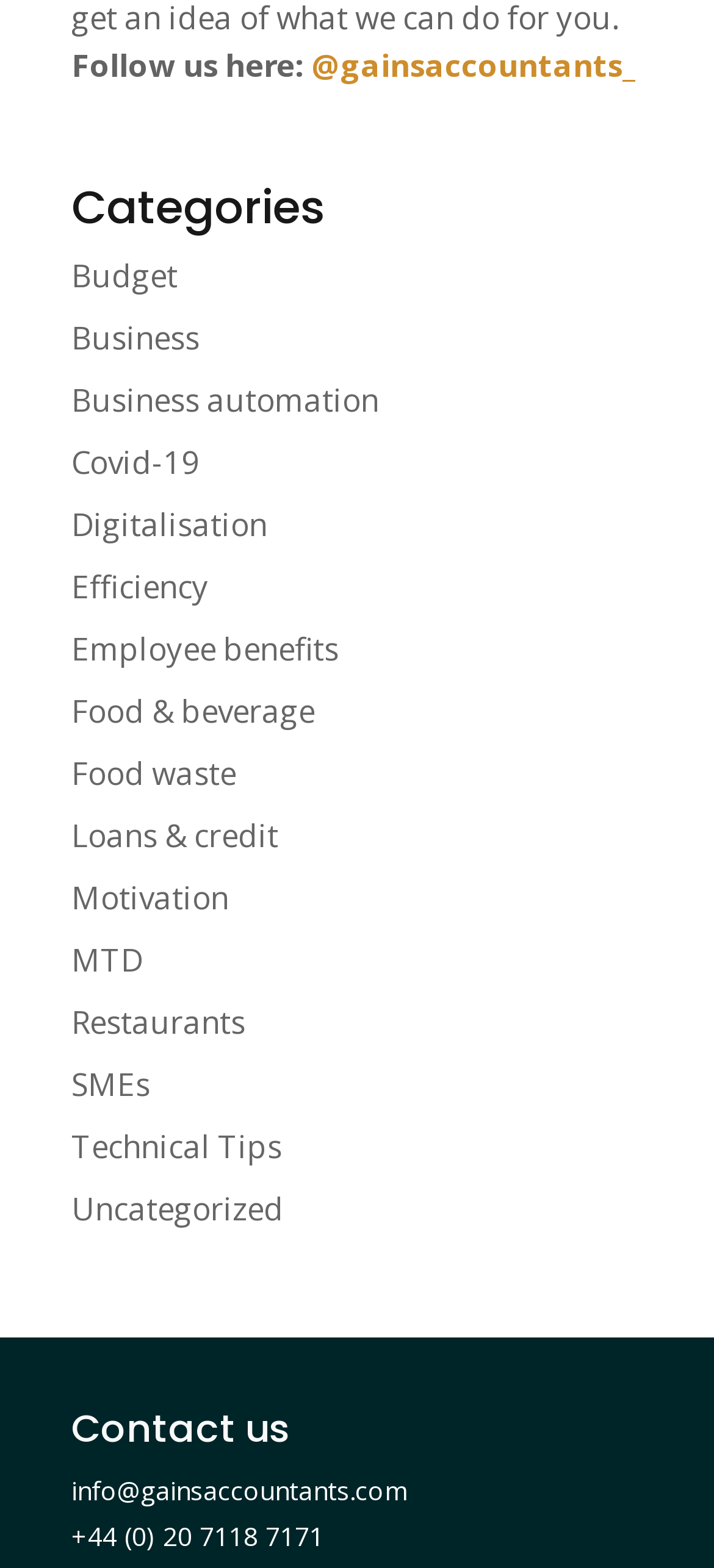Can you pinpoint the bounding box coordinates for the clickable element required for this instruction: "Call us"? The coordinates should be four float numbers between 0 and 1, i.e., [left, top, right, bottom].

[0.1, 0.969, 0.454, 0.991]